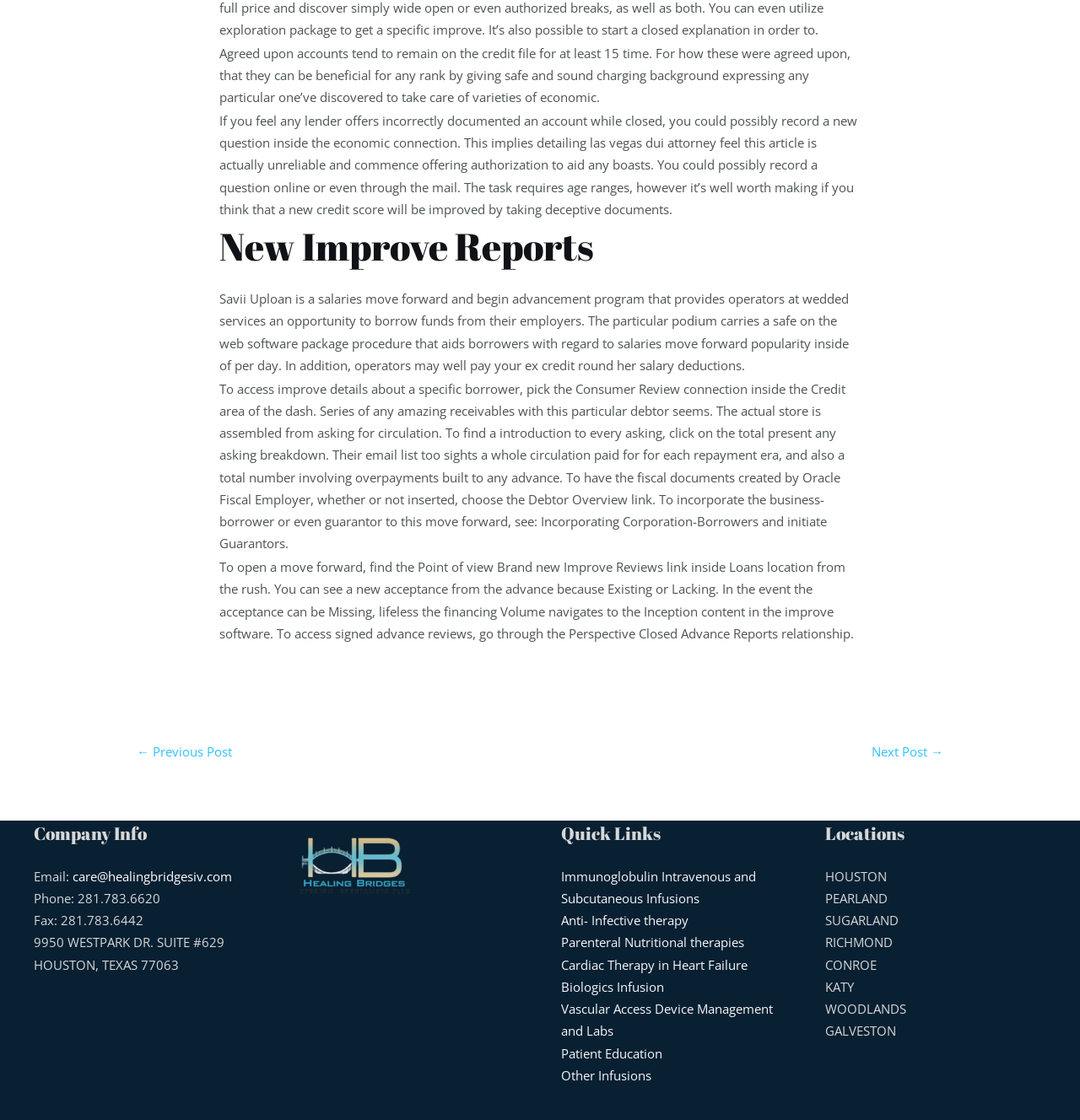Using the description "care@healingbridgesiv.com", predict the bounding box of the relevant HTML element.

[0.067, 0.775, 0.215, 0.79]